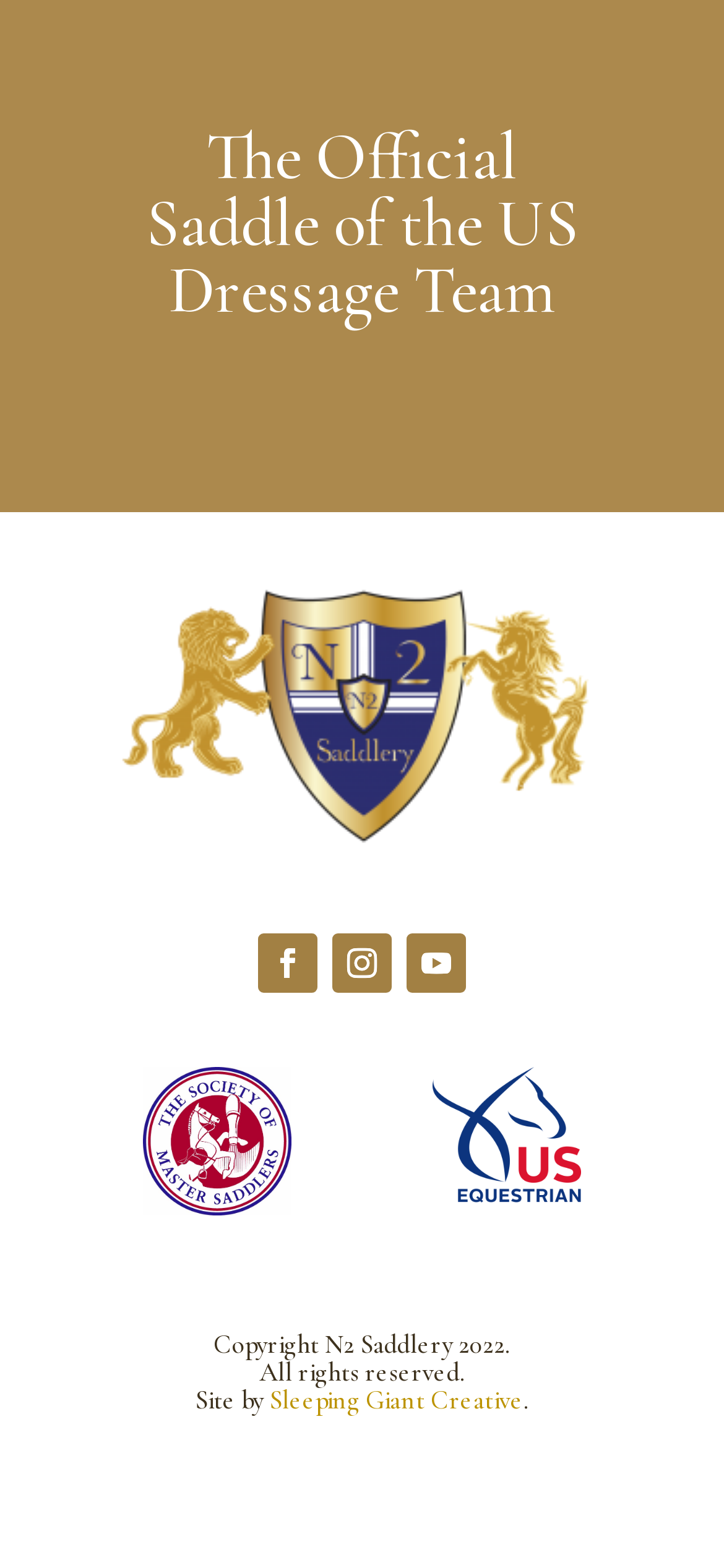Please provide a comprehensive answer to the question based on the screenshot: What is the name of the company that owns the saddle?

The StaticText element at the bottom of the webpage reads 'Copyright N2 Saddlery 2022.', indicating that N2 Saddlery is the company that owns the saddle.